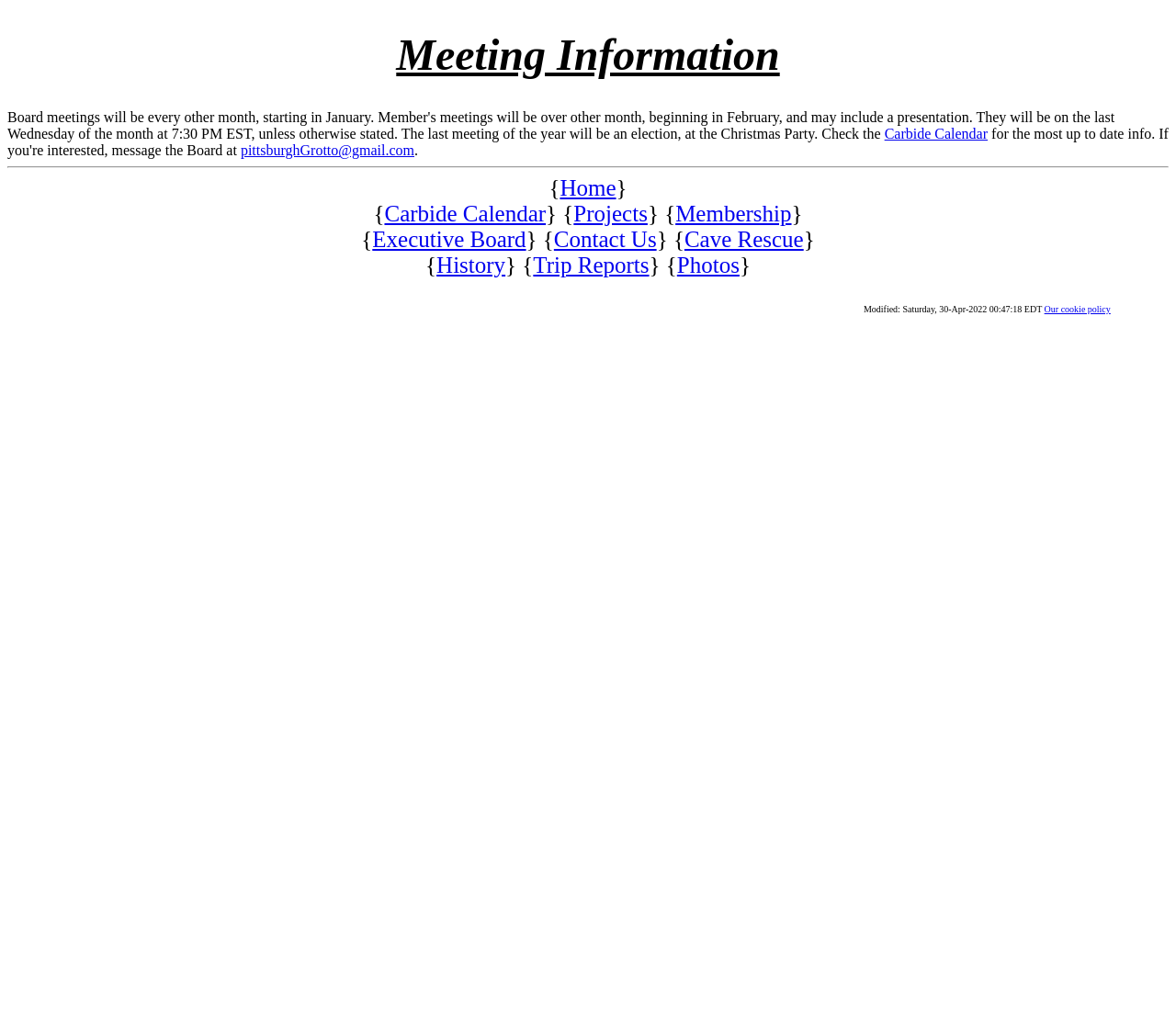Given the element description Our cookie policy, predict the bounding box coordinates for the UI element in the webpage screenshot. The format should be (top-left x, top-left y, bottom-right x, bottom-right y), and the values should be between 0 and 1.

[0.888, 0.3, 0.944, 0.31]